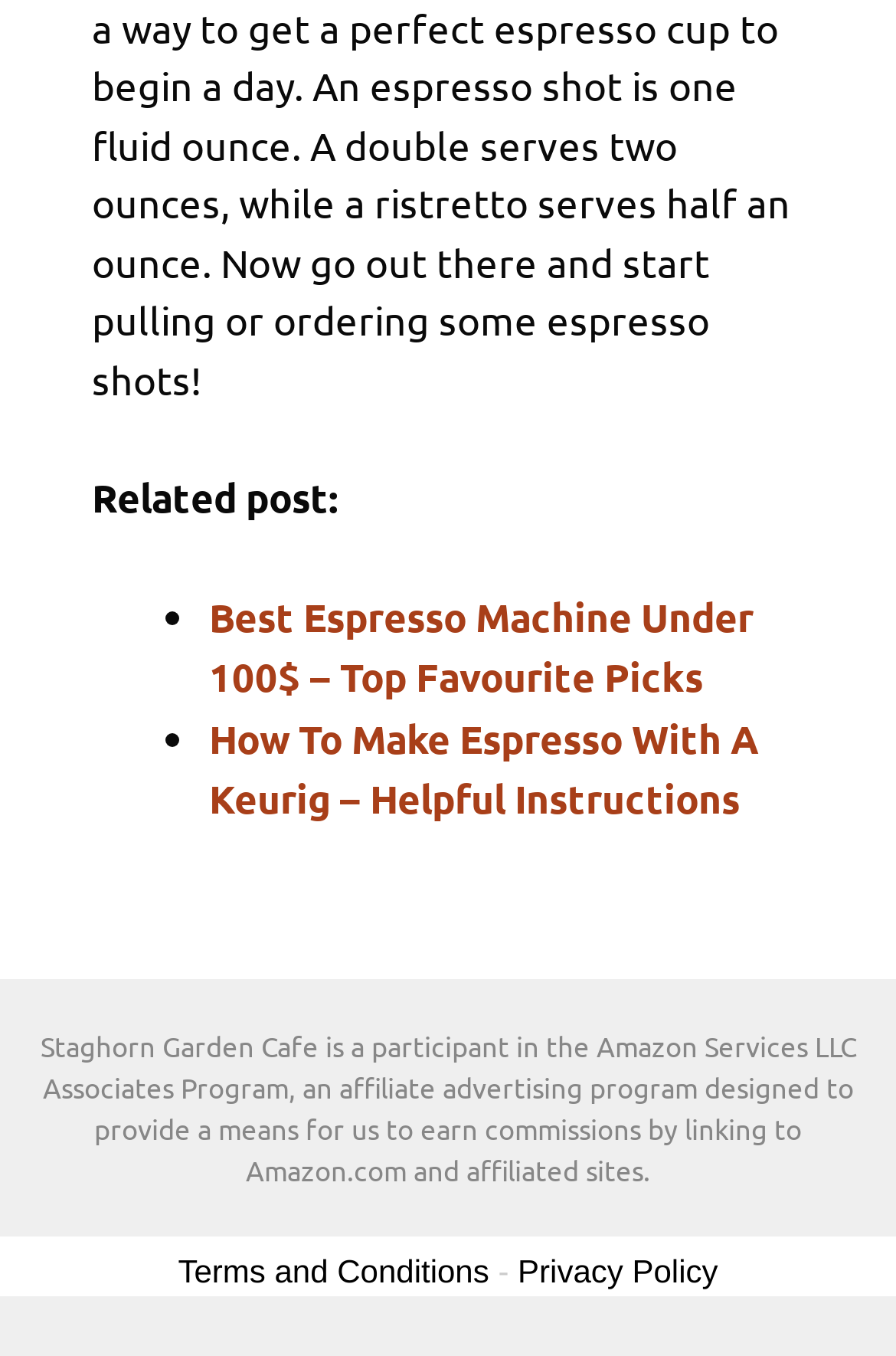Provide the bounding box coordinates of the HTML element described as: "Privacy Policy". The bounding box coordinates should be four float numbers between 0 and 1, i.e., [left, top, right, bottom].

[0.578, 0.924, 0.801, 0.951]